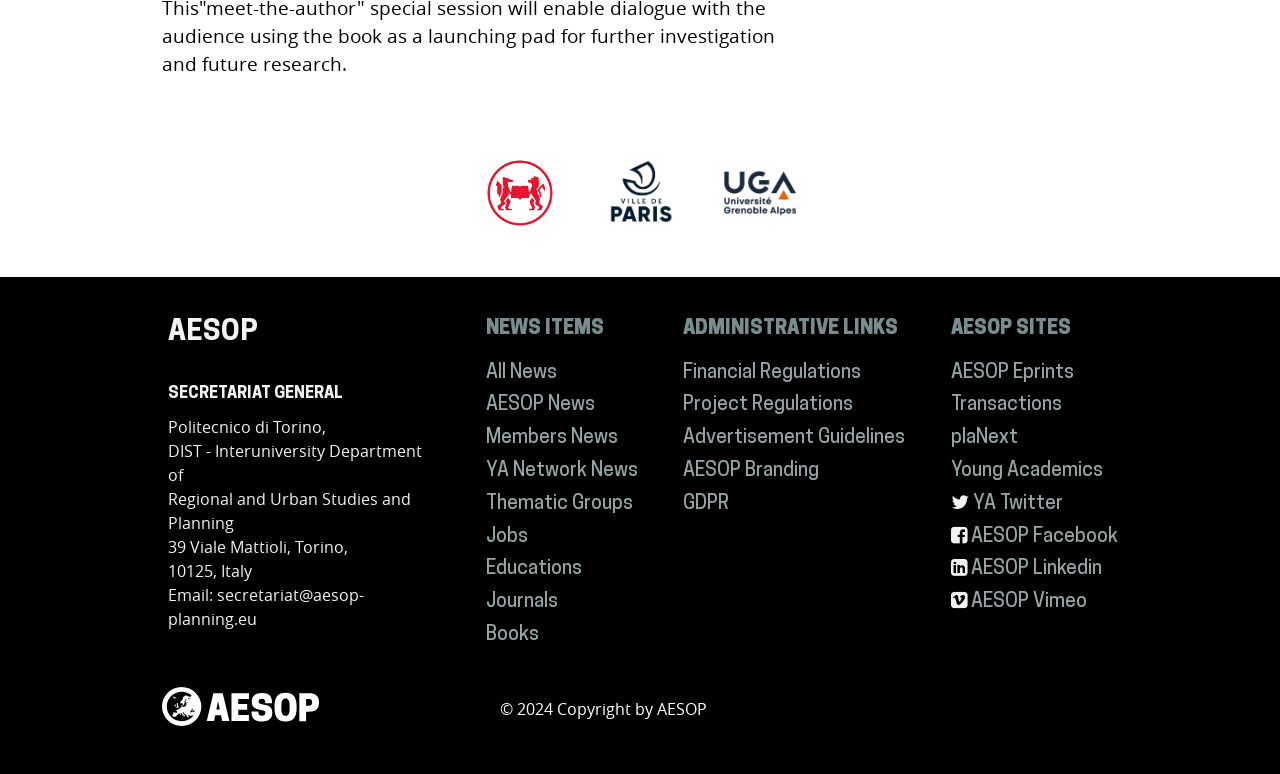Please identify the bounding box coordinates of the element that needs to be clicked to execute the following command: "go to AESOP Eprints". Provide the bounding box using four float numbers between 0 and 1, formatted as [left, top, right, bottom].

[0.743, 0.47, 0.839, 0.494]